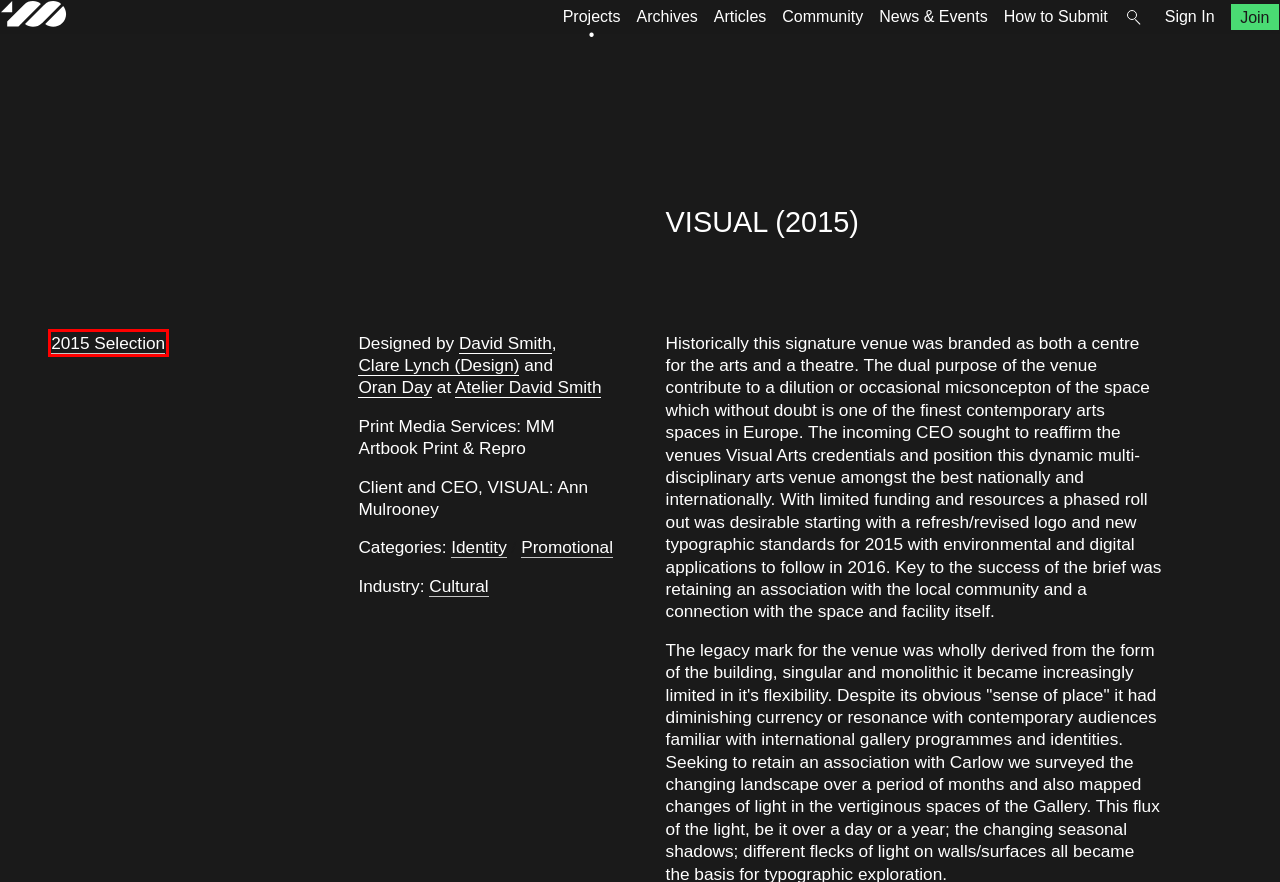Look at the screenshot of a webpage where a red bounding box surrounds a UI element. Your task is to select the best-matching webpage description for the new webpage after you click the element within the bounding box. The available options are:
A. Community – 100 Archive
B. Projects – 100 Archive
C. How to Submit – 100 Archive
D. Archives – 100 Archive
E. Sign up – 100 Archive
F. Sign in – 100 Archive
G. Oran  Day – 100 Archive
H. 2015 Archive – 100 Archive

H